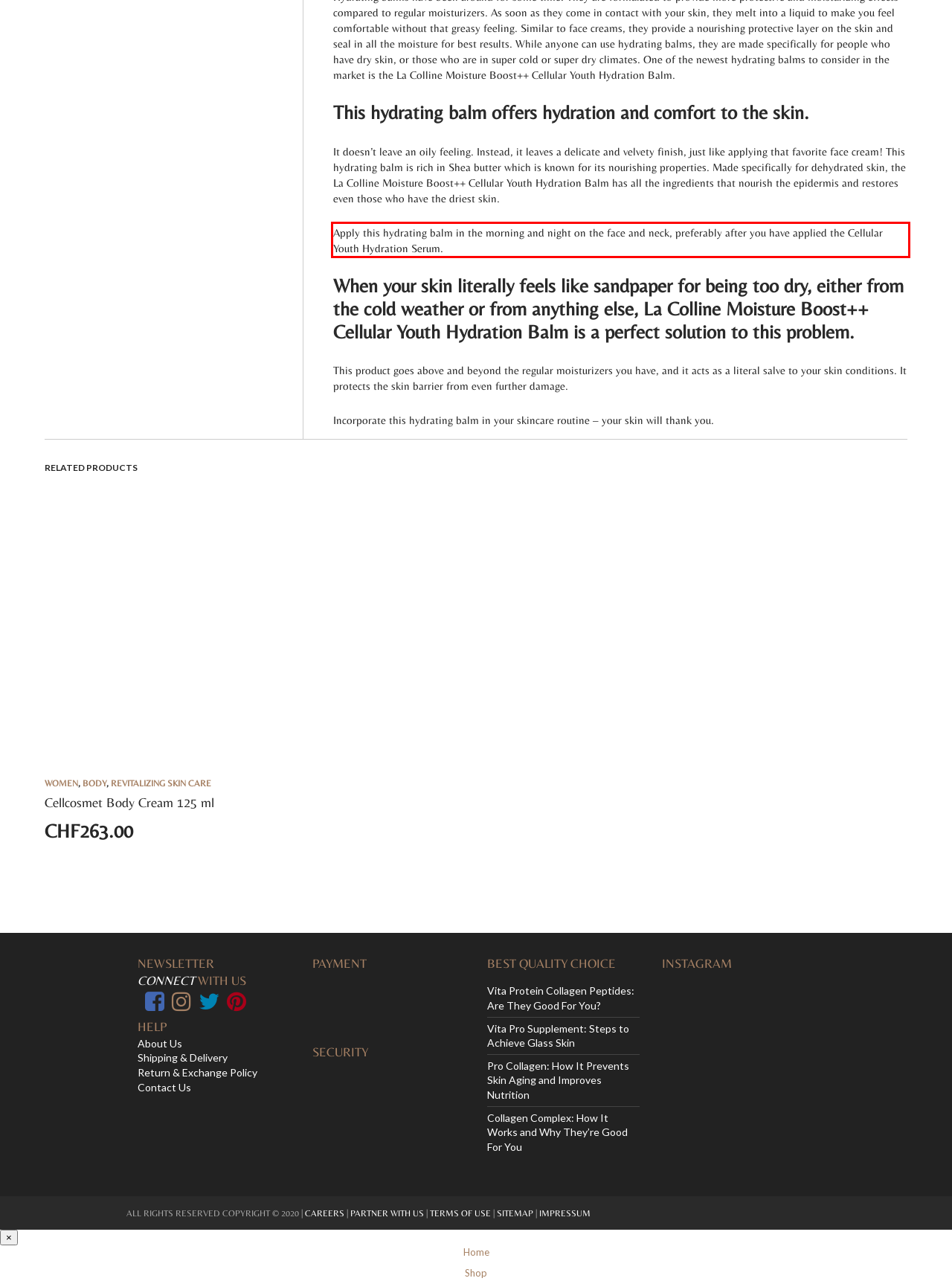Please extract the text content within the red bounding box on the webpage screenshot using OCR.

Apply this hydrating balm in the morning and night on the face and neck, preferably after you have applied the Cellular Youth Hydration Serum.